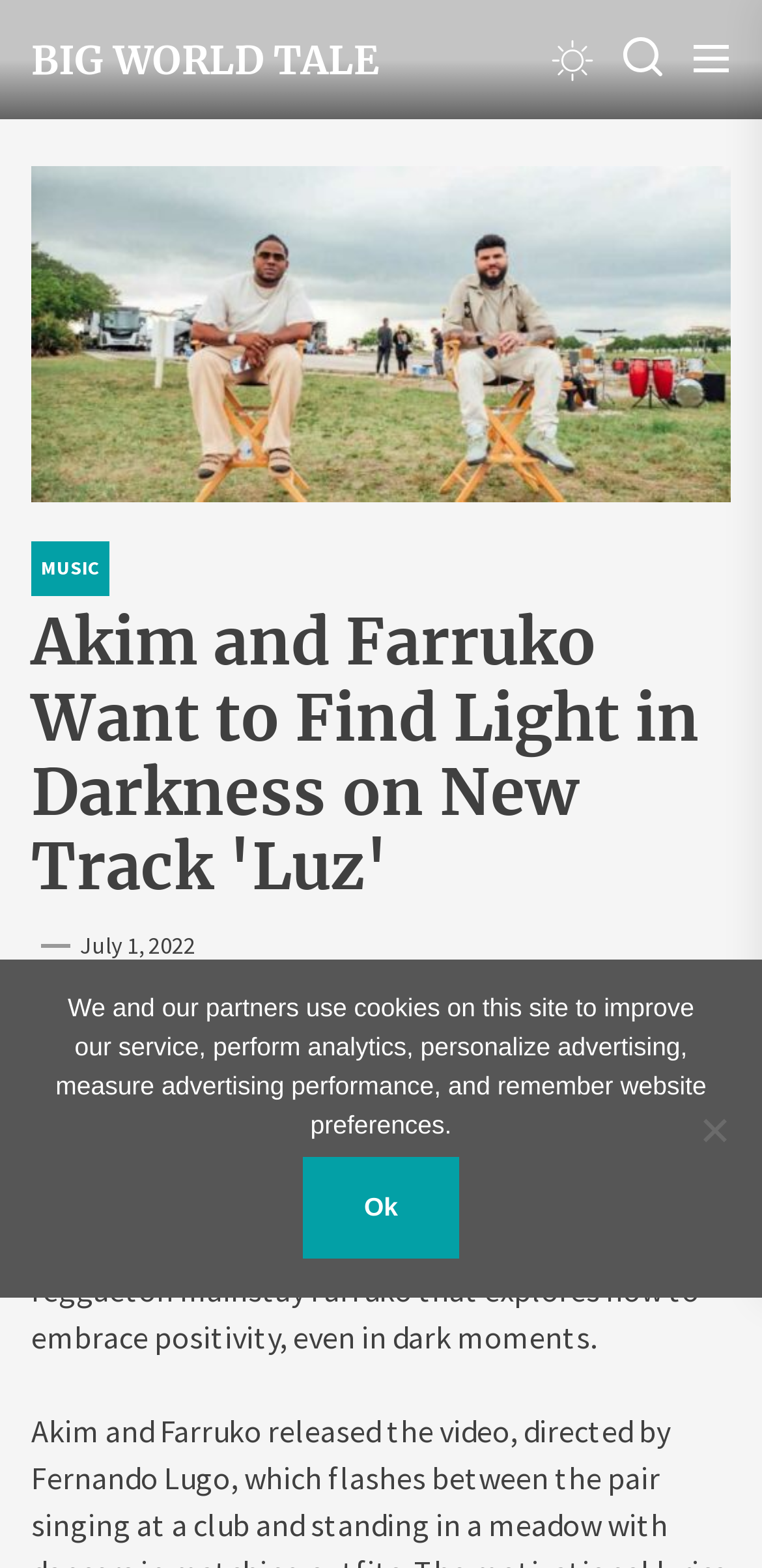Given the element description "July 1, 2022", identify the bounding box of the corresponding UI element.

[0.105, 0.593, 0.256, 0.612]